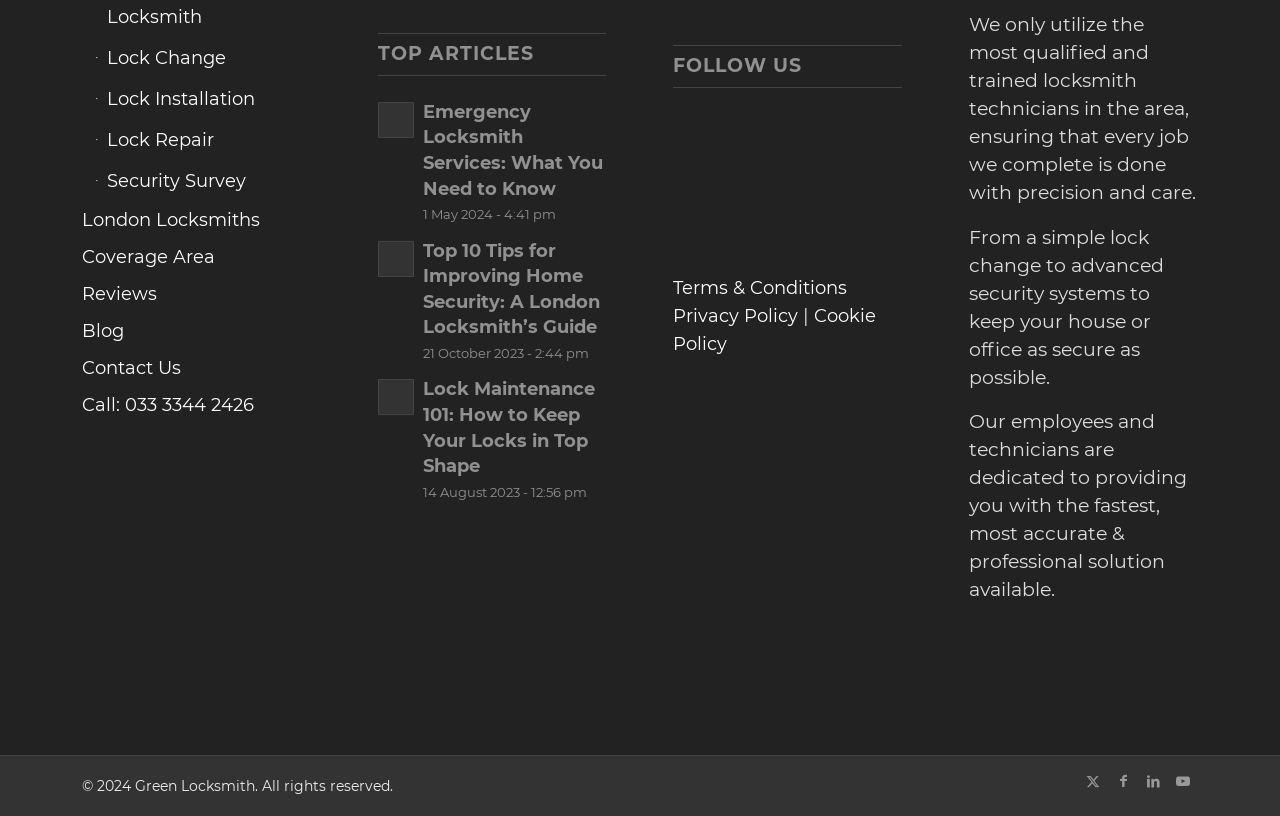Please identify the bounding box coordinates of the element's region that should be clicked to execute the following instruction: "Click on 'Lock Change'". The bounding box coordinates must be four float numbers between 0 and 1, i.e., [left, top, right, bottom].

[0.074, 0.046, 0.243, 0.097]